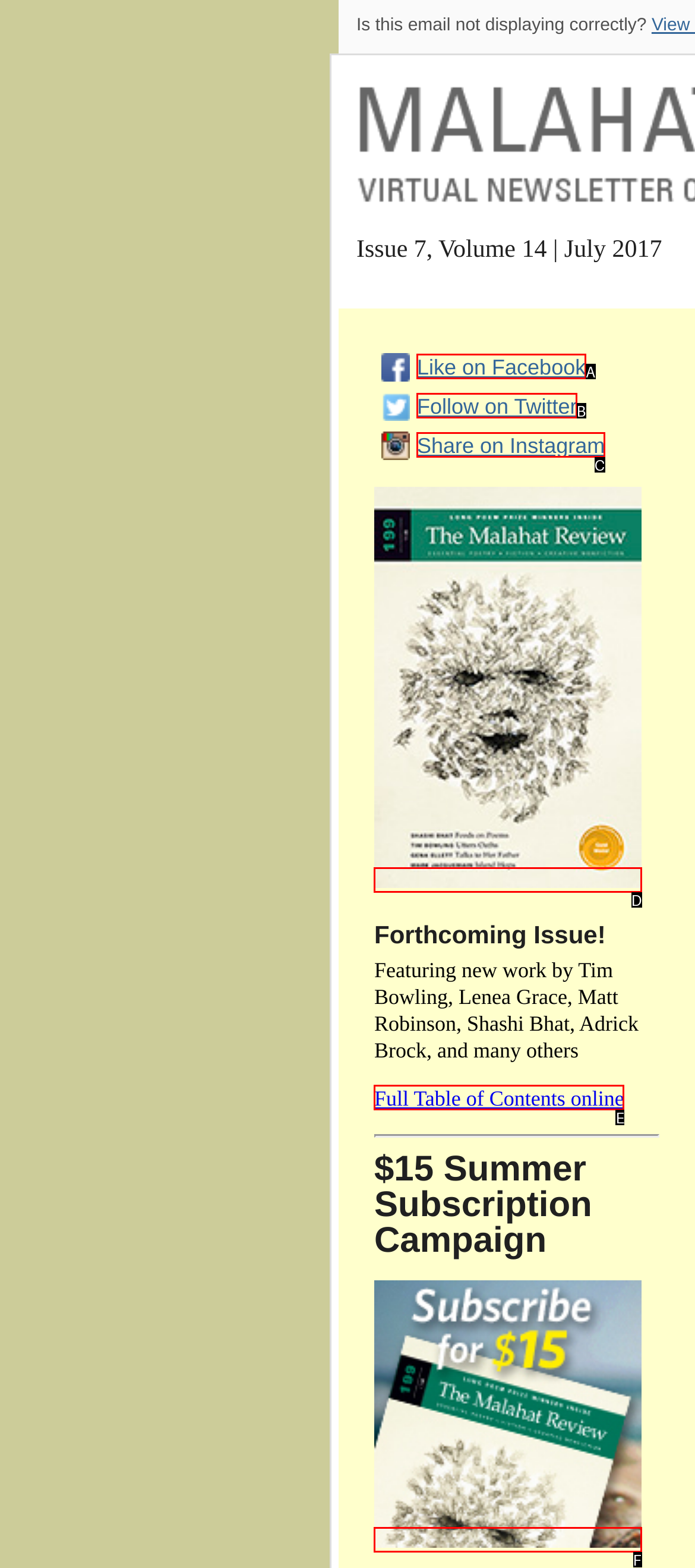Determine the HTML element that aligns with the description: Full Table of Contents online
Answer by stating the letter of the appropriate option from the available choices.

E